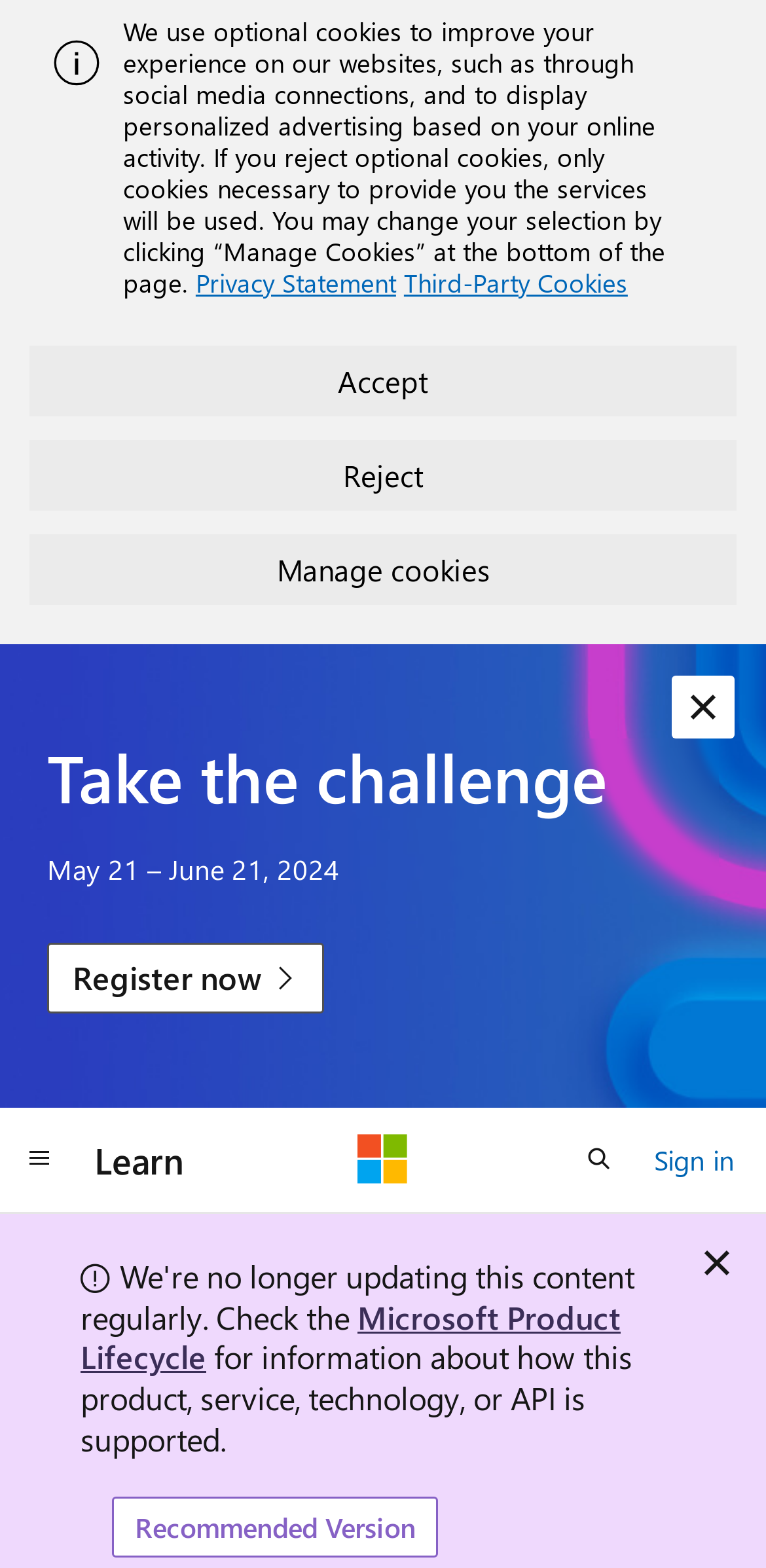Please determine the bounding box coordinates of the element to click on in order to accomplish the following task: "View the website powered by WordPress". Ensure the coordinates are four float numbers ranging from 0 to 1, i.e., [left, top, right, bottom].

None